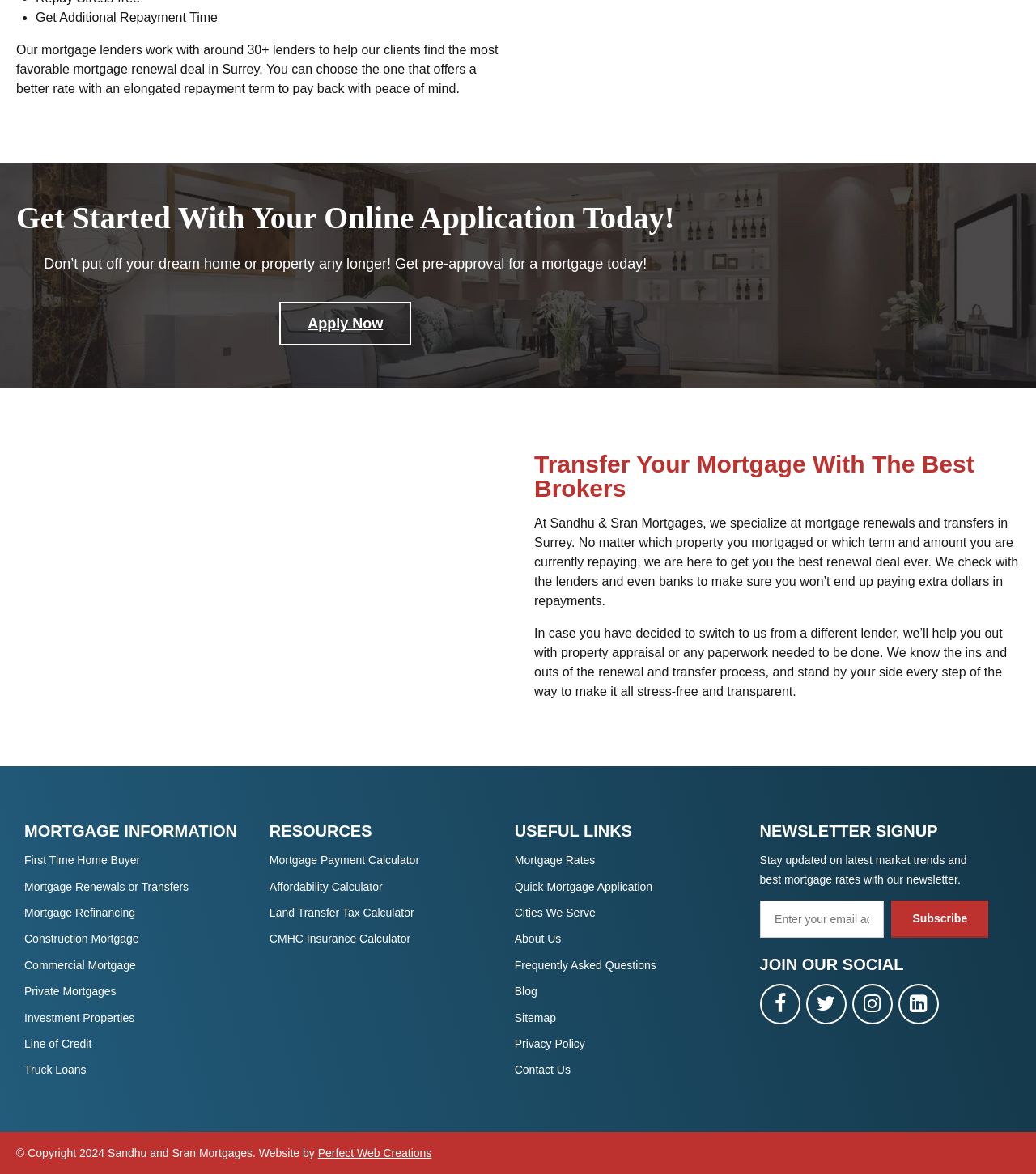Determine the bounding box coordinates of the section to be clicked to follow the instruction: "Calculate your mortgage payment". The coordinates should be given as four float numbers between 0 and 1, formatted as [left, top, right, bottom].

[0.26, 0.727, 0.405, 0.738]